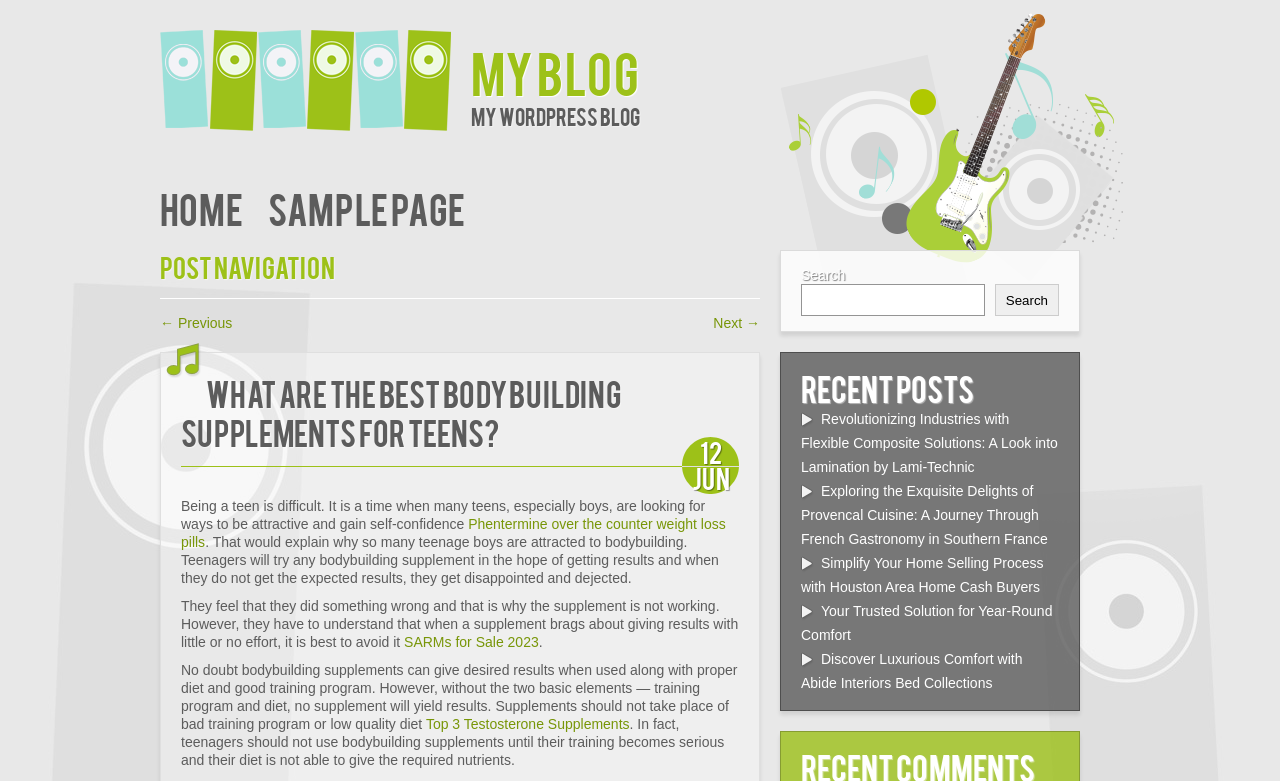Please determine the bounding box coordinates of the clickable area required to carry out the following instruction: "Learn about Phentermine over the counter weight loss pills". The coordinates must be four float numbers between 0 and 1, represented as [left, top, right, bottom].

[0.141, 0.661, 0.567, 0.704]